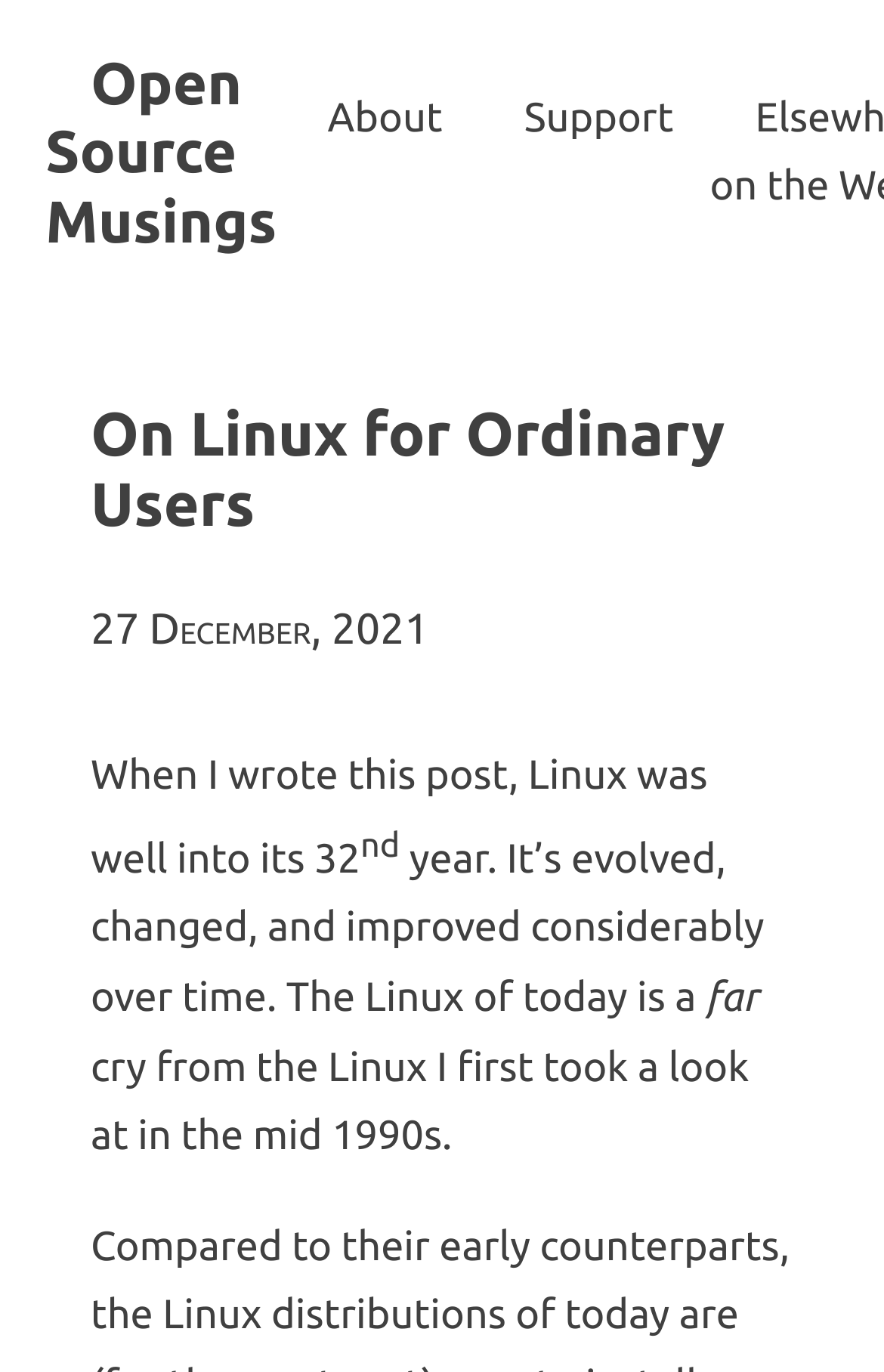Give a detailed explanation of the elements present on the webpage.

The webpage is titled "On Linux for Ordinary Users" and has a heading "Open Source Musings" at the top left corner. Below the heading, there are two links, "About" and "Support", positioned side by side, with "About" on the left and "Support" on the right.

The main content of the webpage is divided into sections, with a header "On Linux for Ordinary Users" at the top. Below the header, there is a date "27 December, 2021" and a paragraph of text that starts with "When I wrote this post, Linux was well into its 32". The text continues in the next line, describing the evolution of Linux over time. There is a superscript "nd" in the middle of the paragraph. The text then continues, describing the differences between the current Linux and the one from the mid 1990s.

Overall, the webpage has a simple layout with a clear hierarchy of headings and text, making it easy to read and navigate.